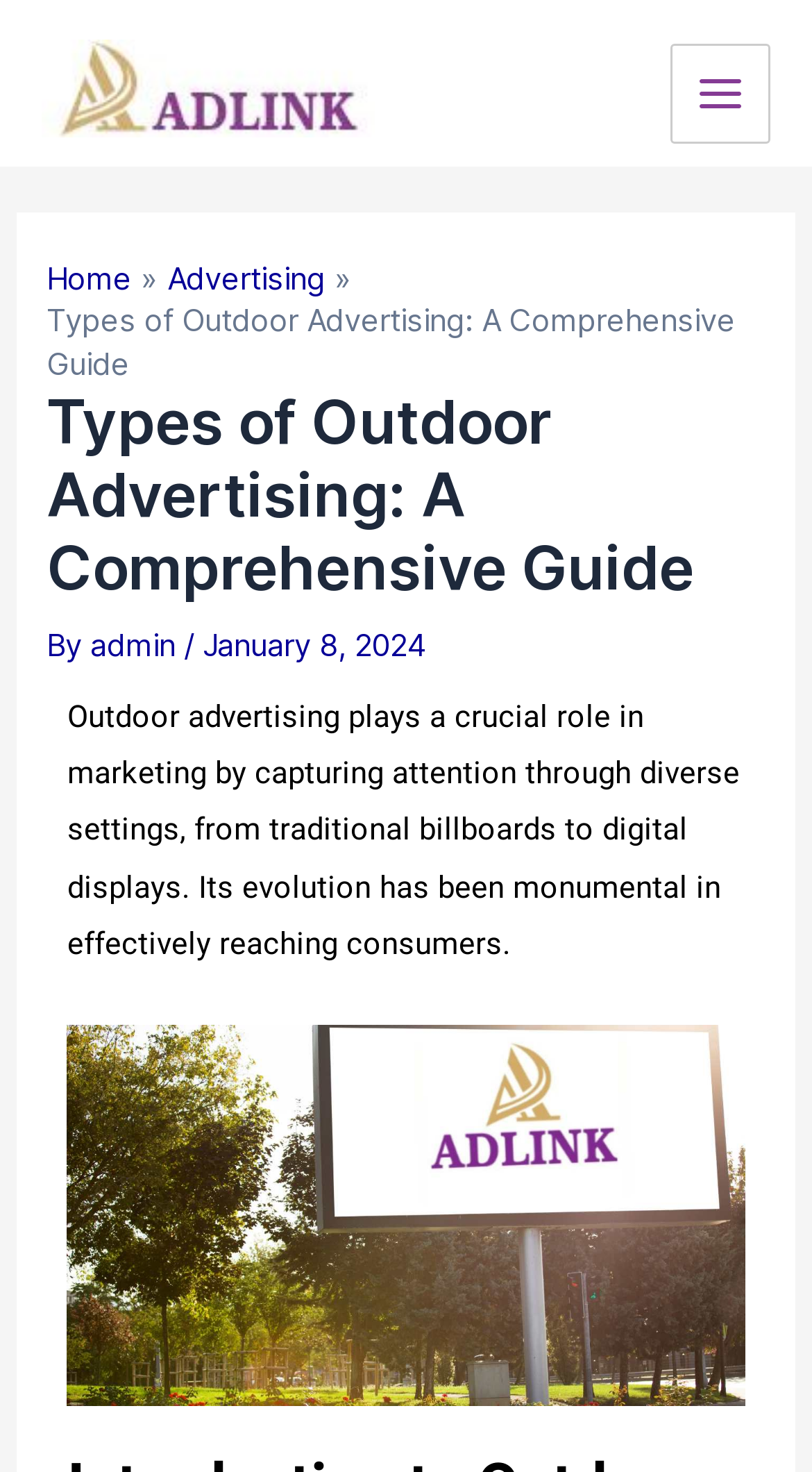Please provide a detailed answer to the question below by examining the image:
What is the navigation section called?

The webpage contains a navigation section with the description 'Breadcrumbs', which is a common term used to describe a navigation trail.